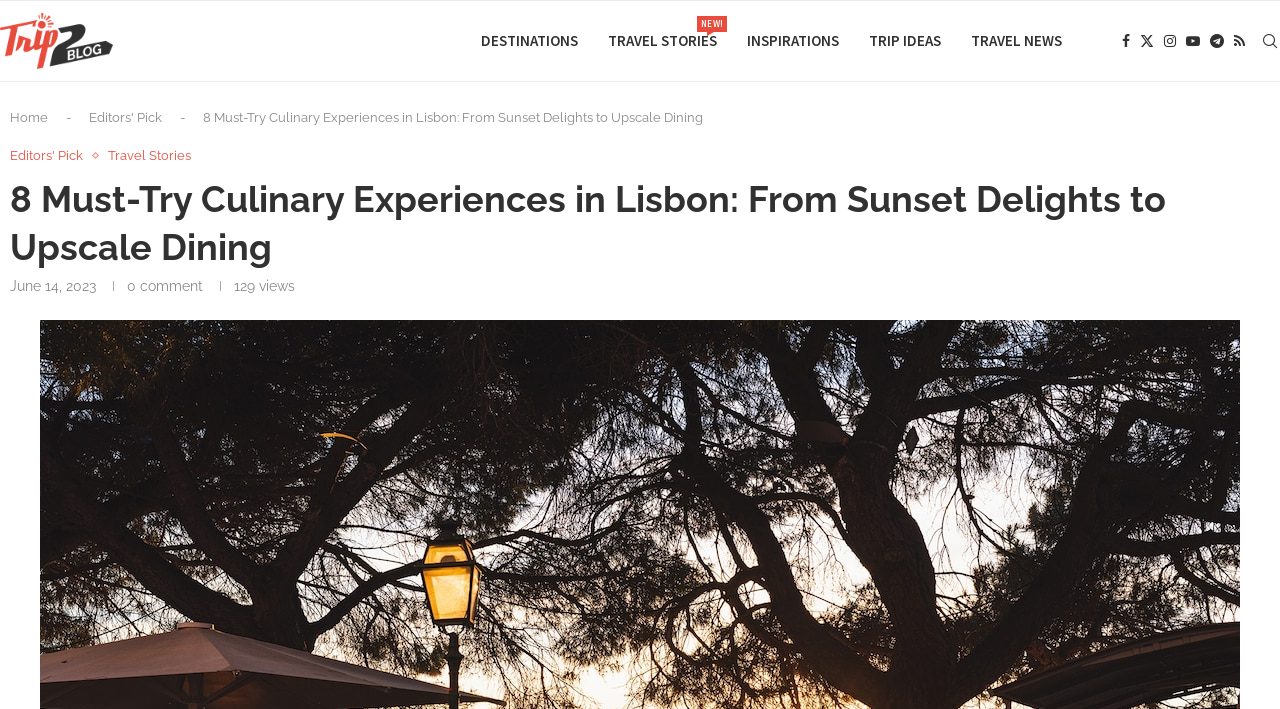Find the bounding box coordinates for the element described here: "Previous RSI Constellation Series".

None